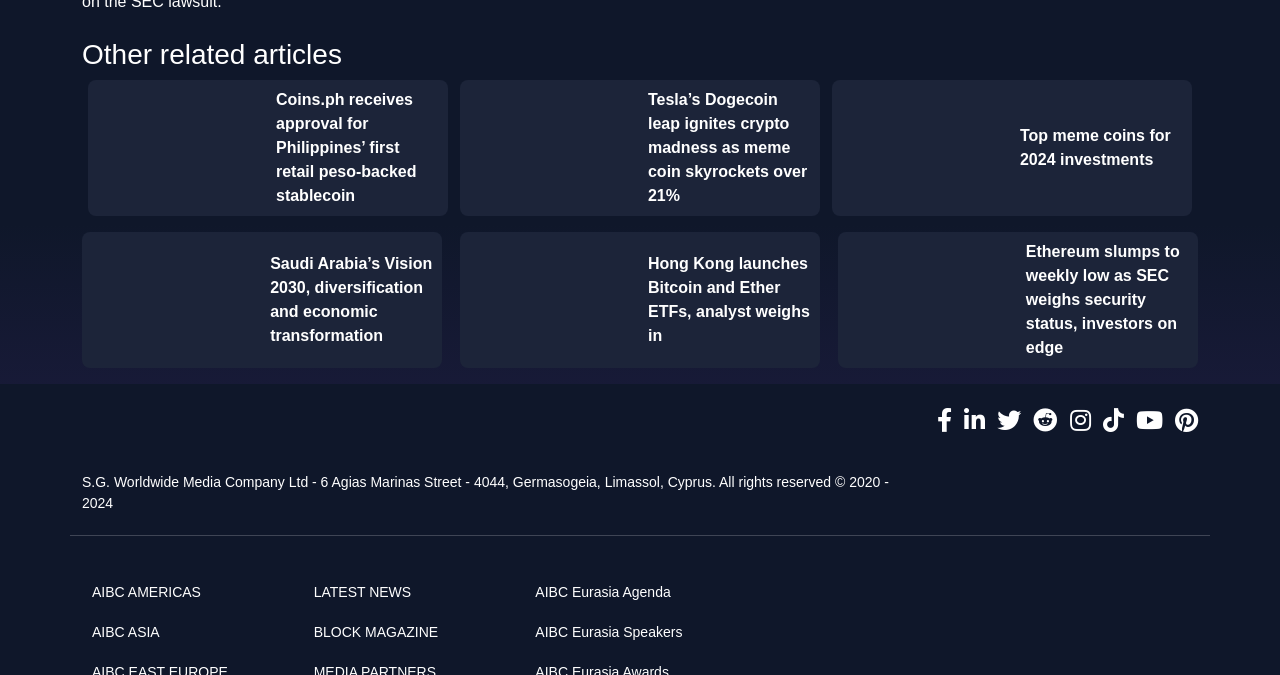Identify the bounding box coordinates of the region that should be clicked to execute the following instruction: "View image related to Top meme coins for 2024 investments".

[0.662, 0.151, 0.791, 0.288]